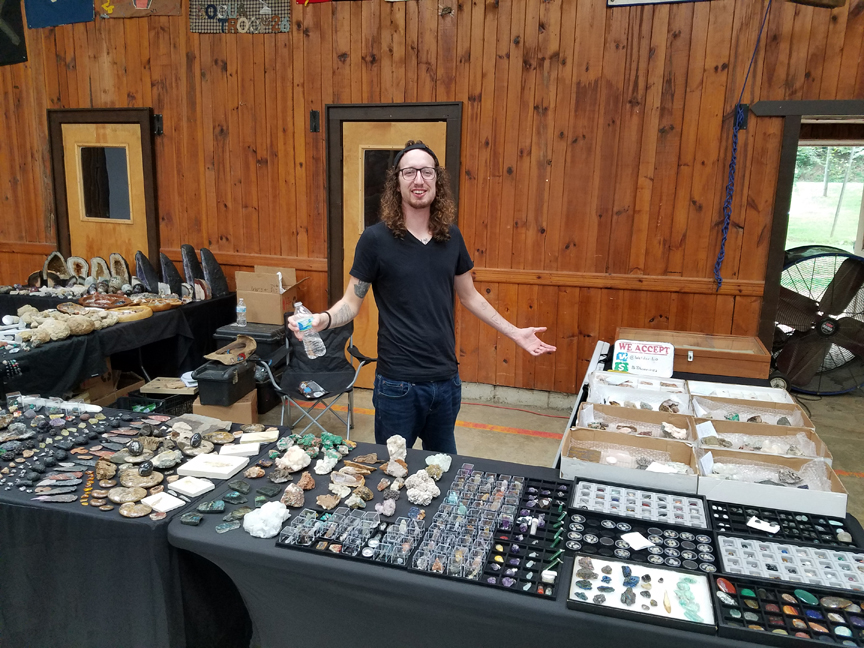Offer a detailed explanation of the image and its components.

This image features Brandon Bennett, a vendor showcasing his impressive collection of minerals and hobby-related items at an event. He stands behind a well-arranged table filled with an array of colorful and unique stones, crystals, and fossils, inviting attendees to explore his offerings. With a friendly smile and open arms, he captivates the audience, emphasizing his enthusiasm for his craft. The background reveals a rustic wooden wall adorned with various items, and the setting appears to be a community space bustling with activity. Signs on the table indicate accepted payment methods, highlighting his readiness to engage with potential customers.